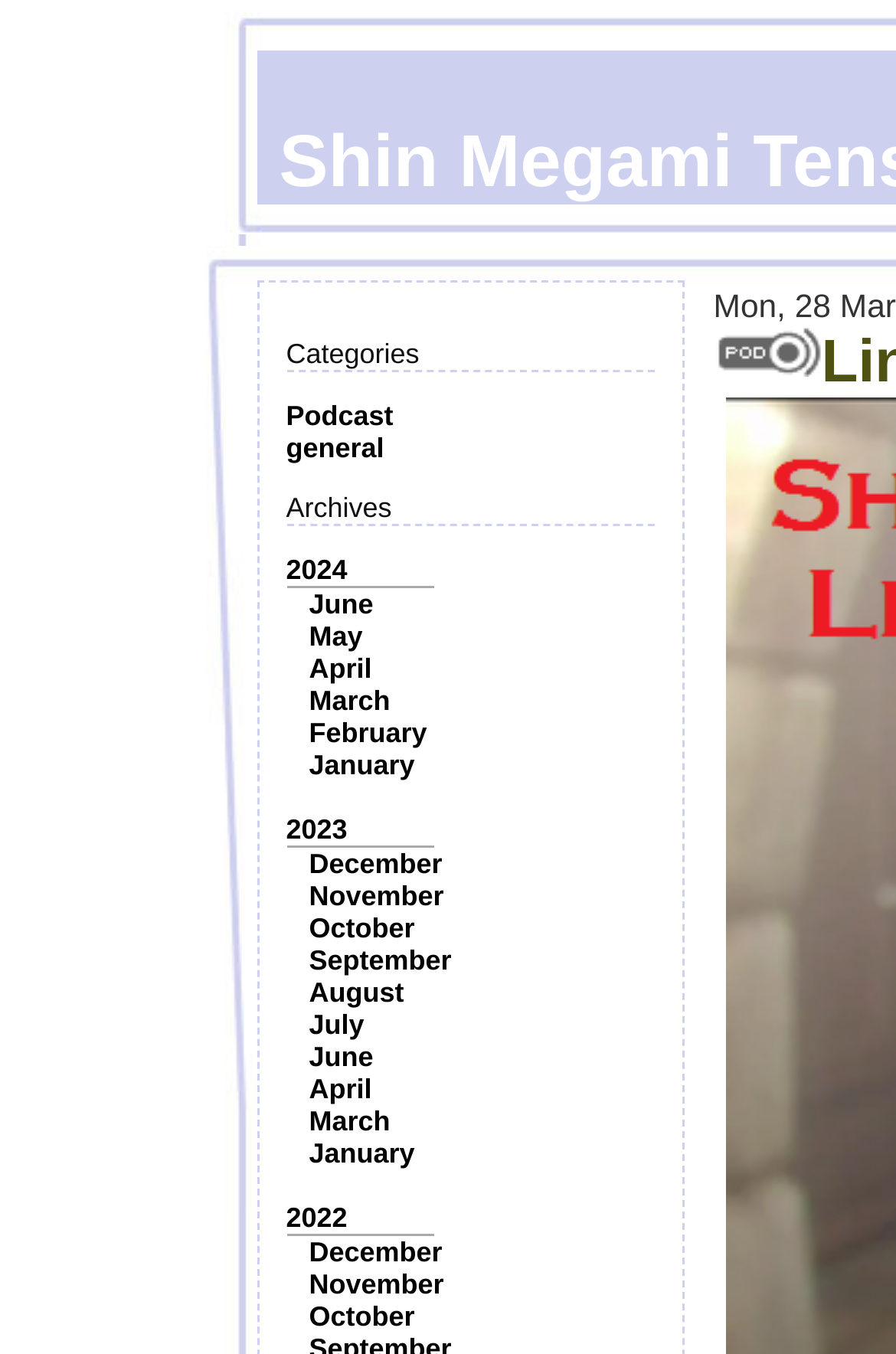Respond with a single word or short phrase to the following question: 
What categories are available on this webpage?

Podcast, general